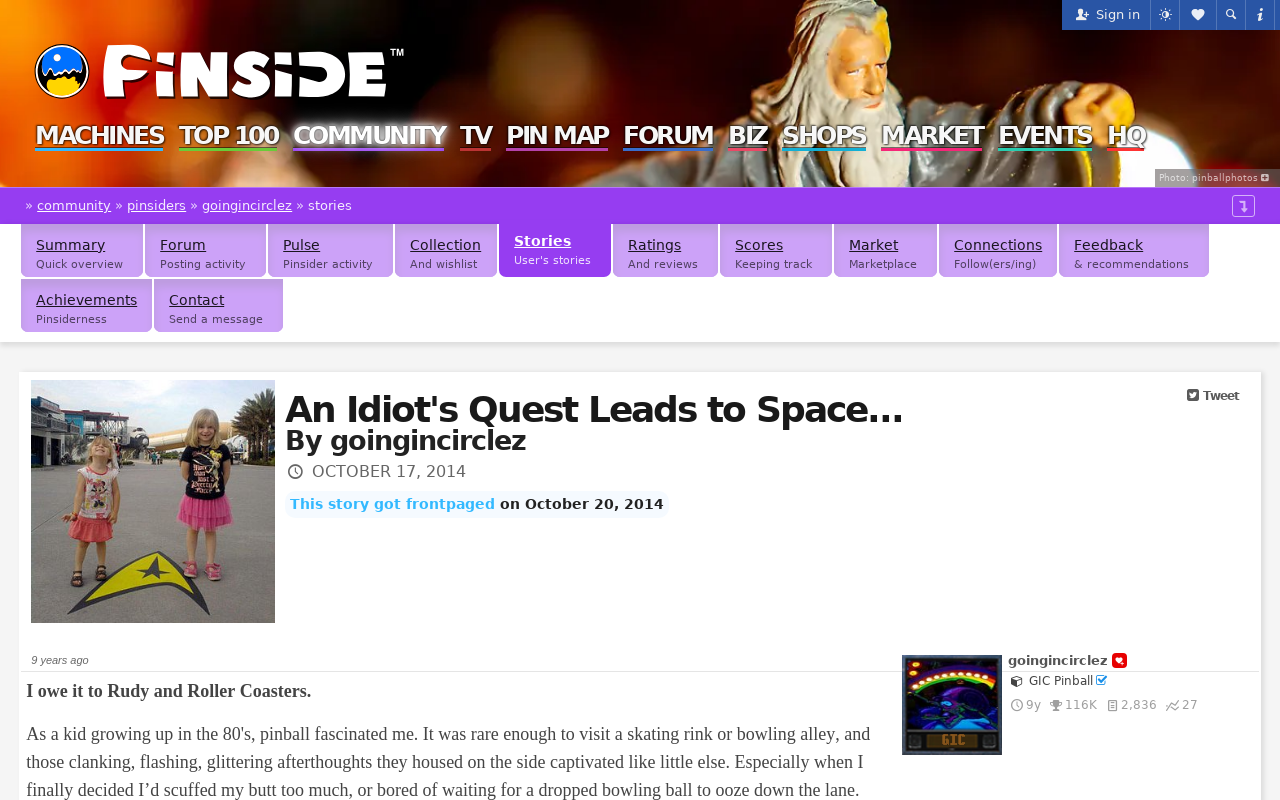Please identify the bounding box coordinates of the region to click in order to complete the task: "Sign in". The coordinates must be four float numbers between 0 and 1, specified as [left, top, right, bottom].

[0.837, 0.009, 0.895, 0.028]